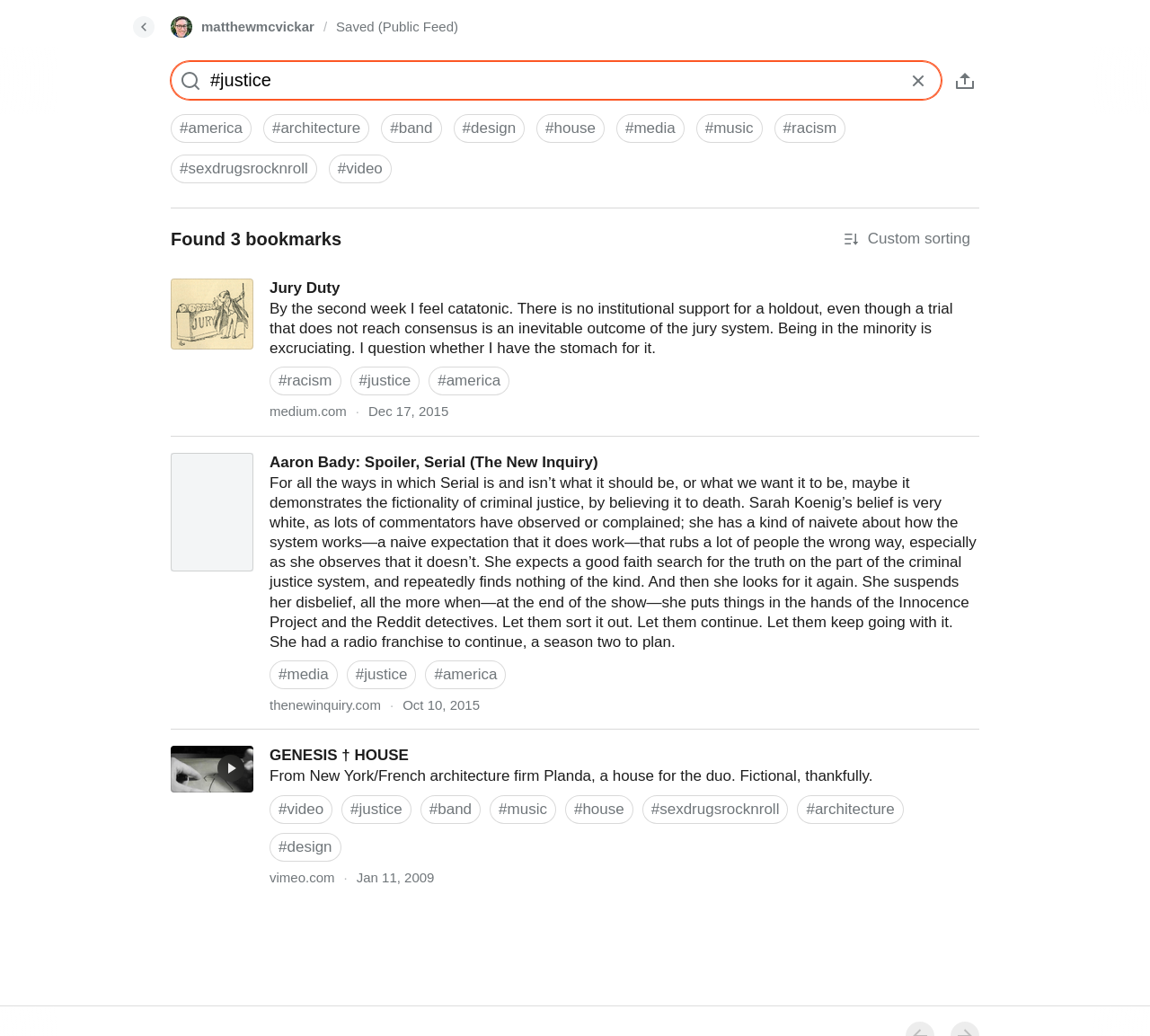What is the text of the first link?
Use the screenshot to answer the question with a single word or phrase.

Go back